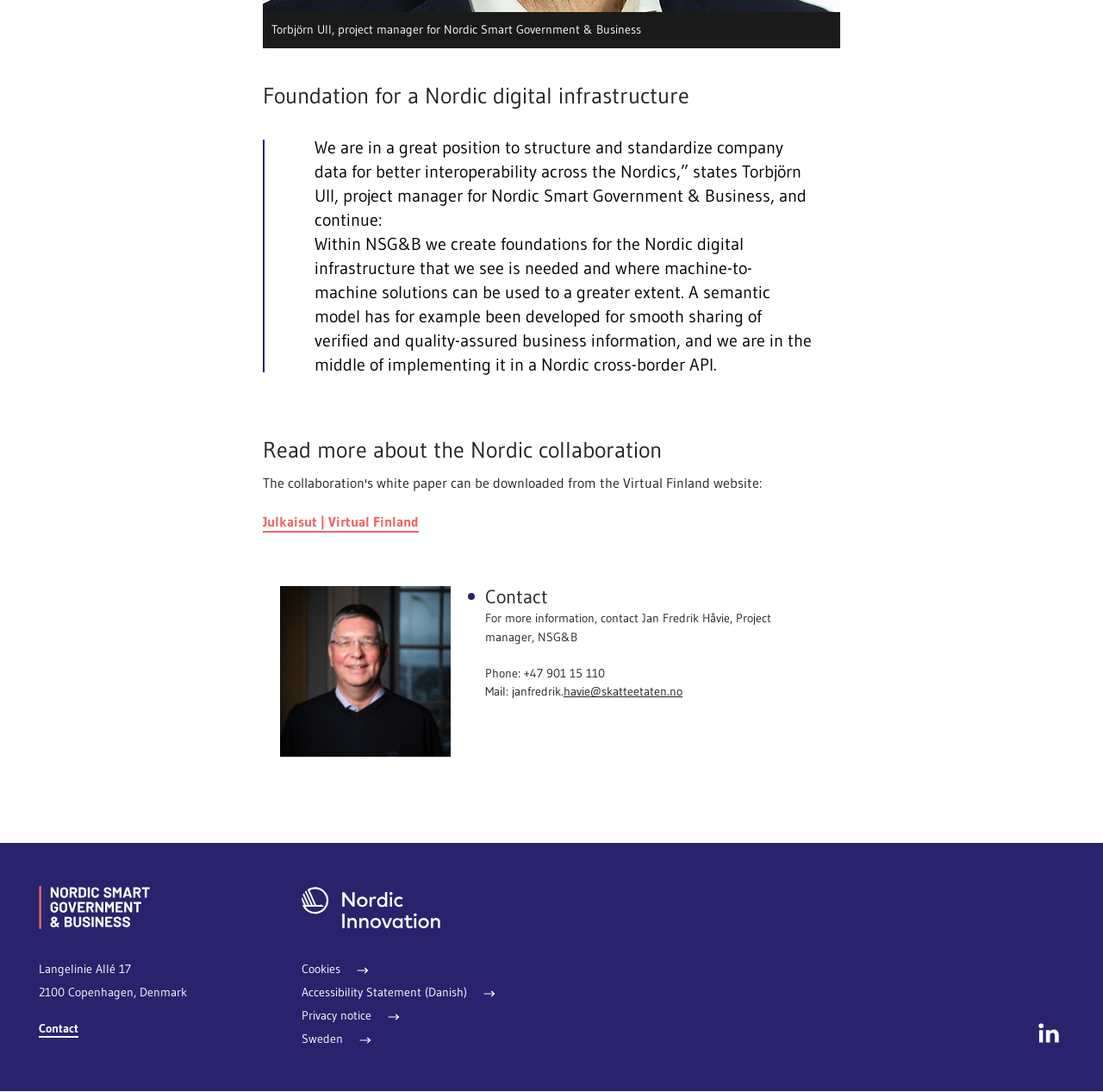Pinpoint the bounding box coordinates for the area that should be clicked to perform the following instruction: "Visit us on LinkedIn".

[0.93, 0.938, 0.965, 0.952]